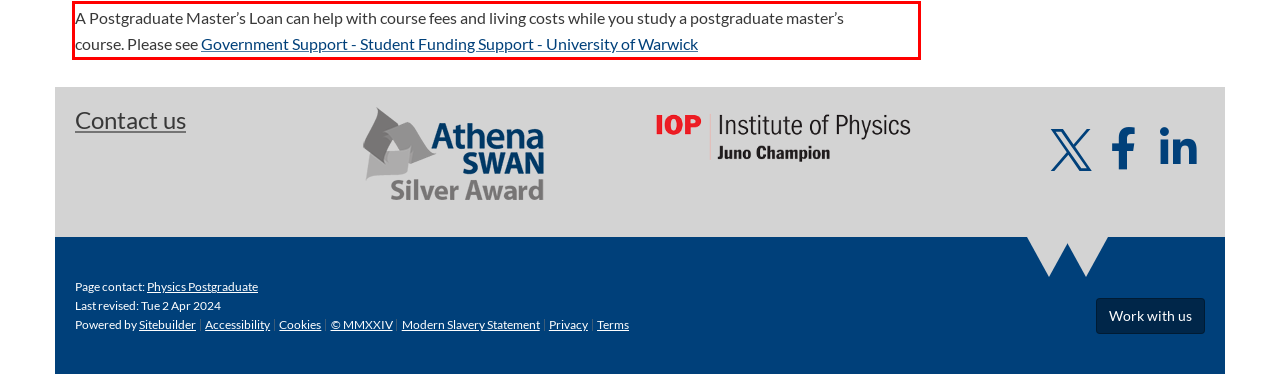From the provided screenshot, extract the text content that is enclosed within the red bounding box.

A Postgraduate Master’s Loan can help with course fees and living costs while you study a postgraduate master’s course. Please see Government Support - Student Funding Support - University of Warwick